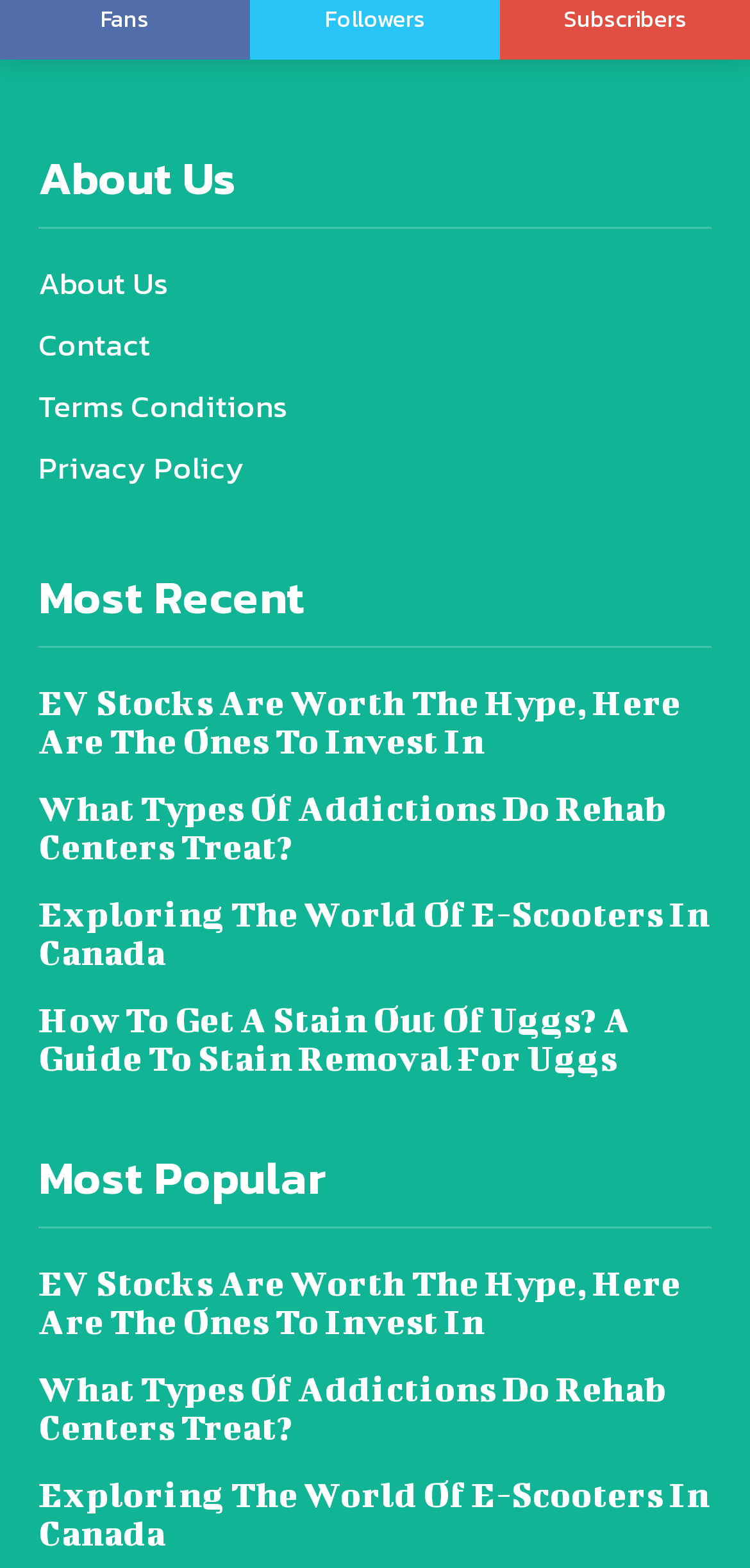What is the first link under 'About Us'?
Kindly answer the question with as much detail as you can.

The first link under the 'About Us' section is 'About Us', which suggests that it is a primary page for learning more about the website or organization.